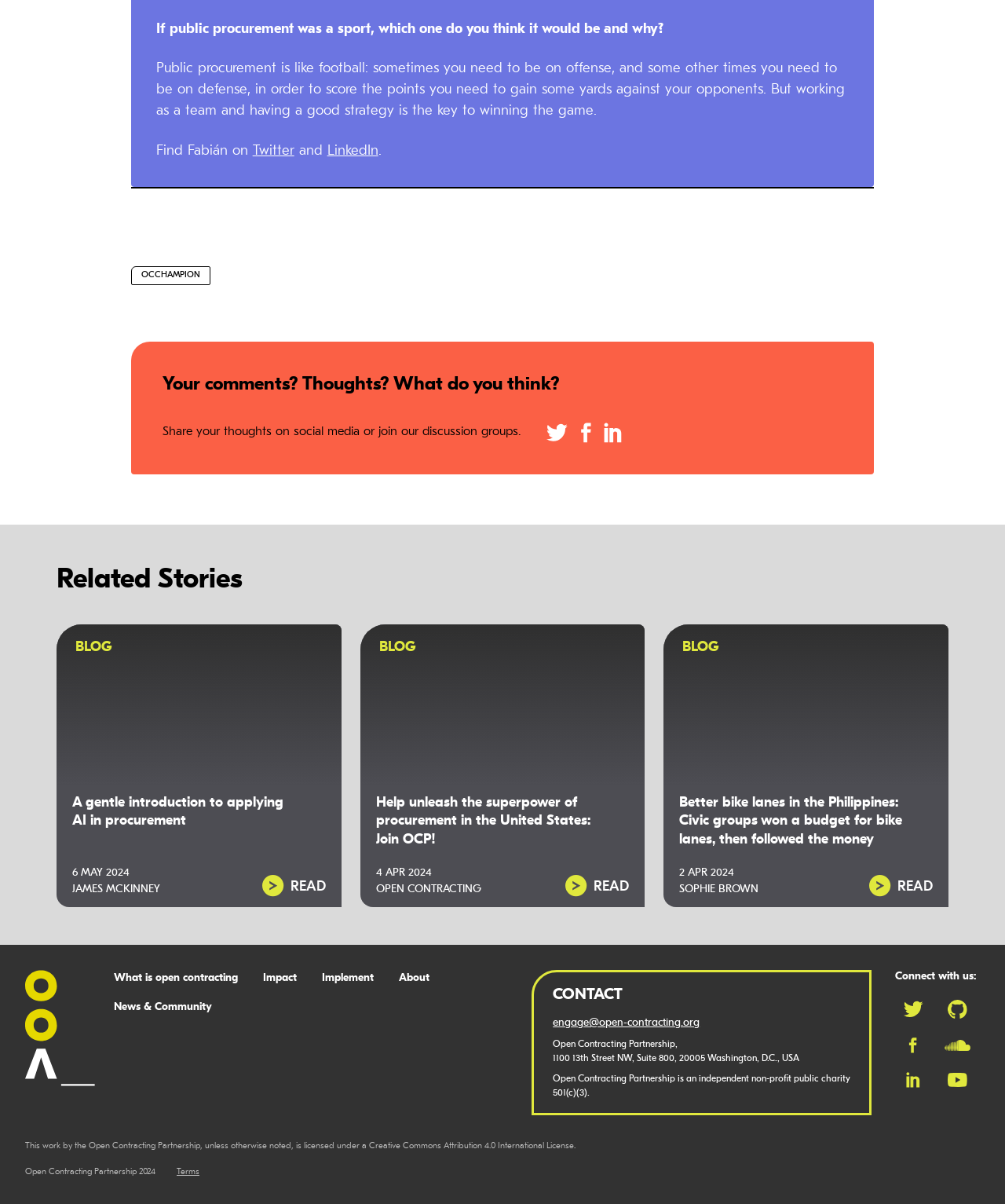Identify the bounding box coordinates of the section to be clicked to complete the task described by the following instruction: "Share thoughts on social media". The coordinates should be four float numbers between 0 and 1, formatted as [left, top, right, bottom].

[0.543, 0.351, 0.565, 0.368]